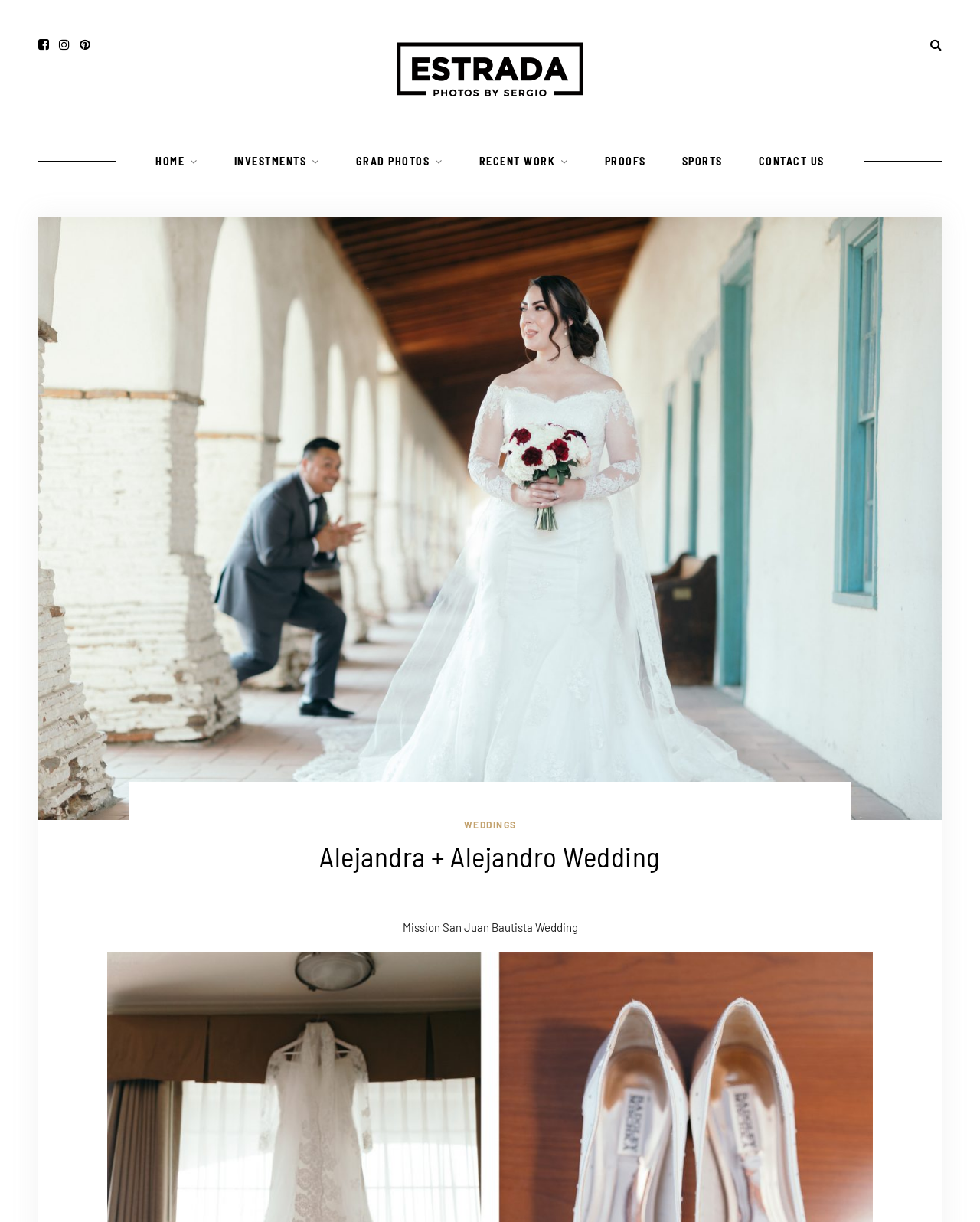Is there a social media link?
Please answer the question as detailed as possible.

I found a social media link by looking at the link elements with font awesome icons. I found three link elements with icons '', '', and '' with bounding box coordinates [0.039, 0.03, 0.05, 0.042], [0.06, 0.03, 0.071, 0.042], and [0.081, 0.03, 0.092, 0.042] respectively. These icons are commonly used to represent social media links.